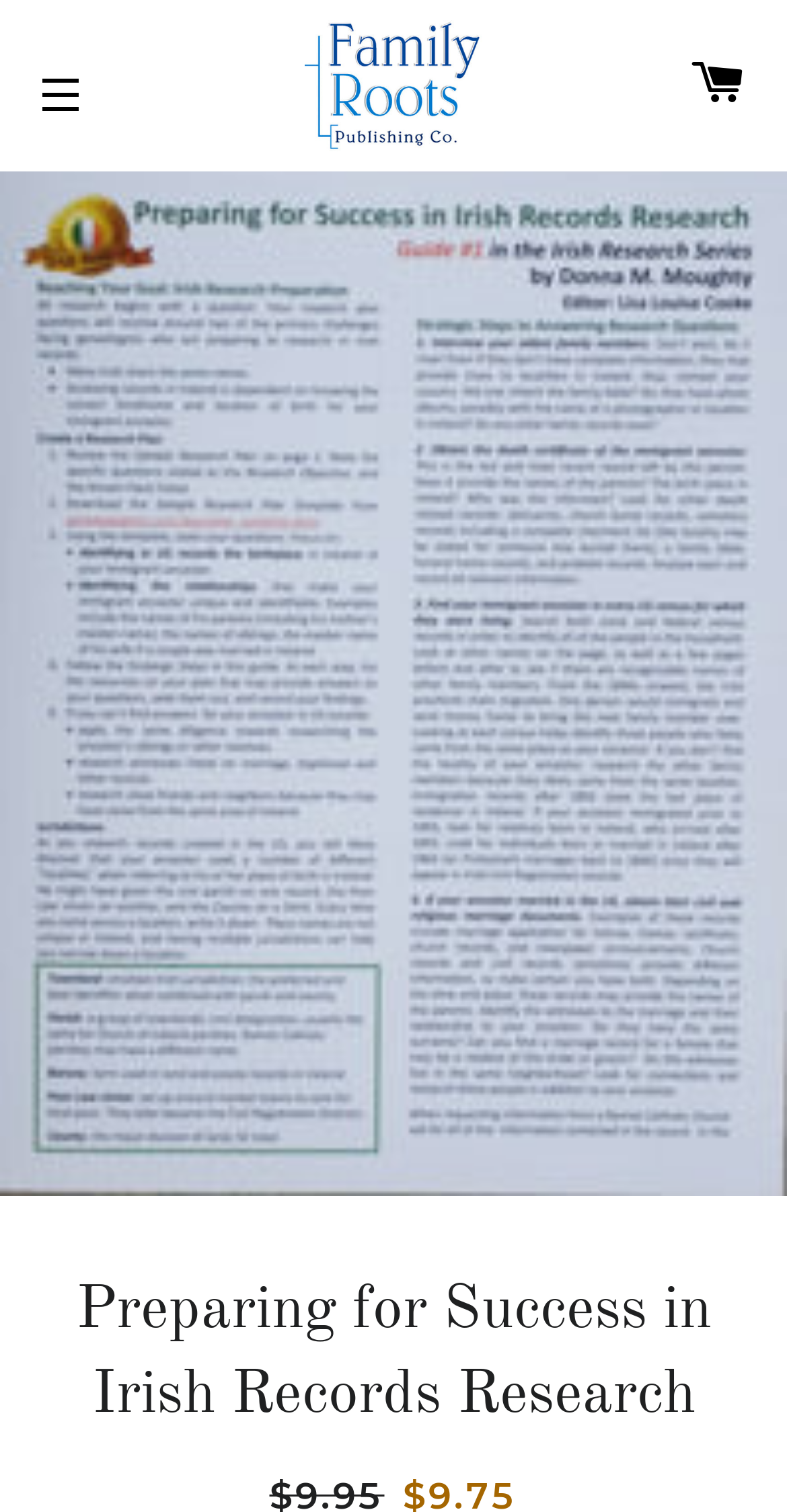Determine the bounding box for the HTML element described here: "Site navigation". The coordinates should be given as [left, top, right, bottom] with each number being a float between 0 and 1.

[0.013, 0.029, 0.141, 0.095]